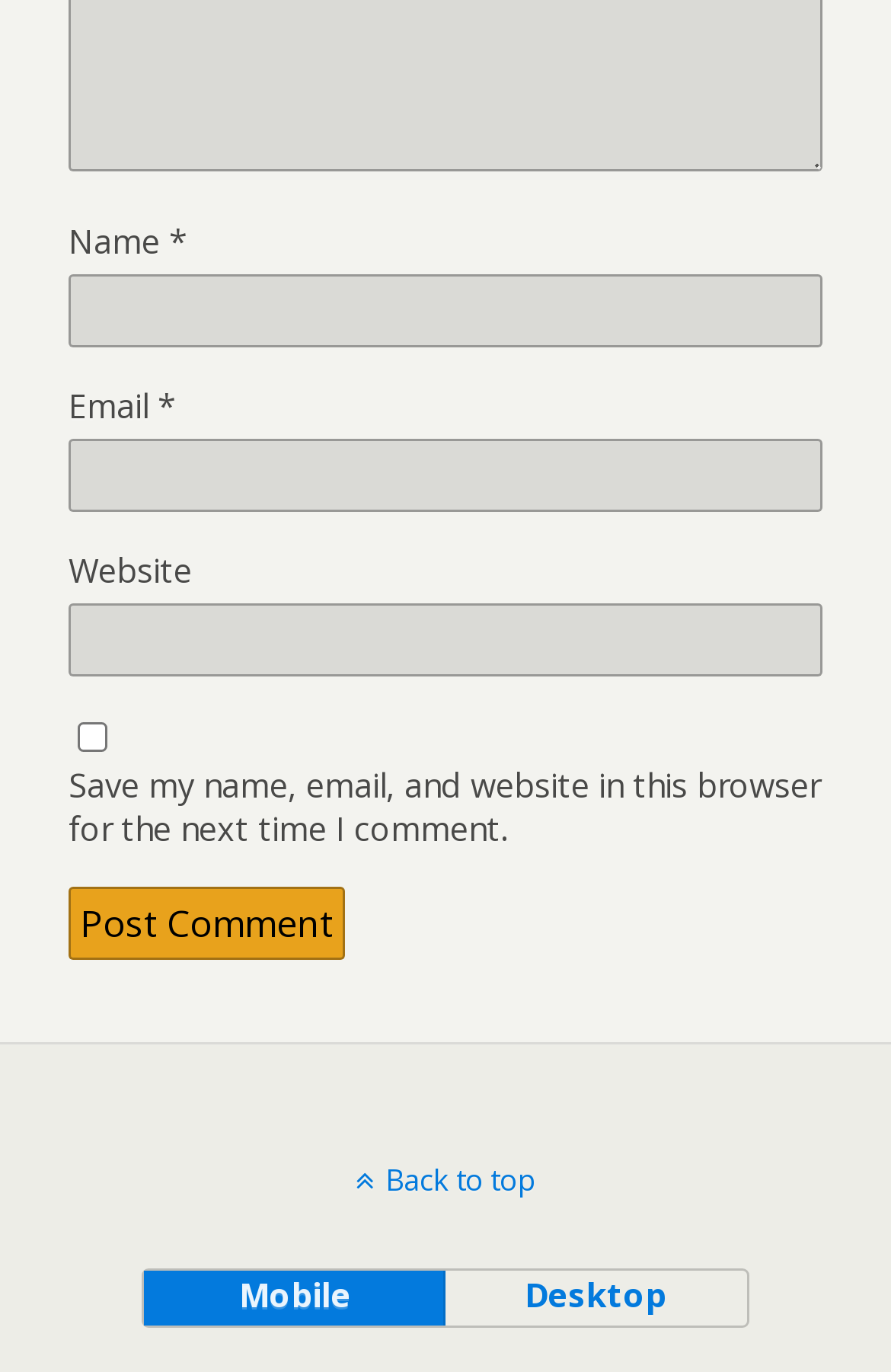Provide the bounding box coordinates of the section that needs to be clicked to accomplish the following instruction: "Post your comment."

[0.077, 0.646, 0.387, 0.699]